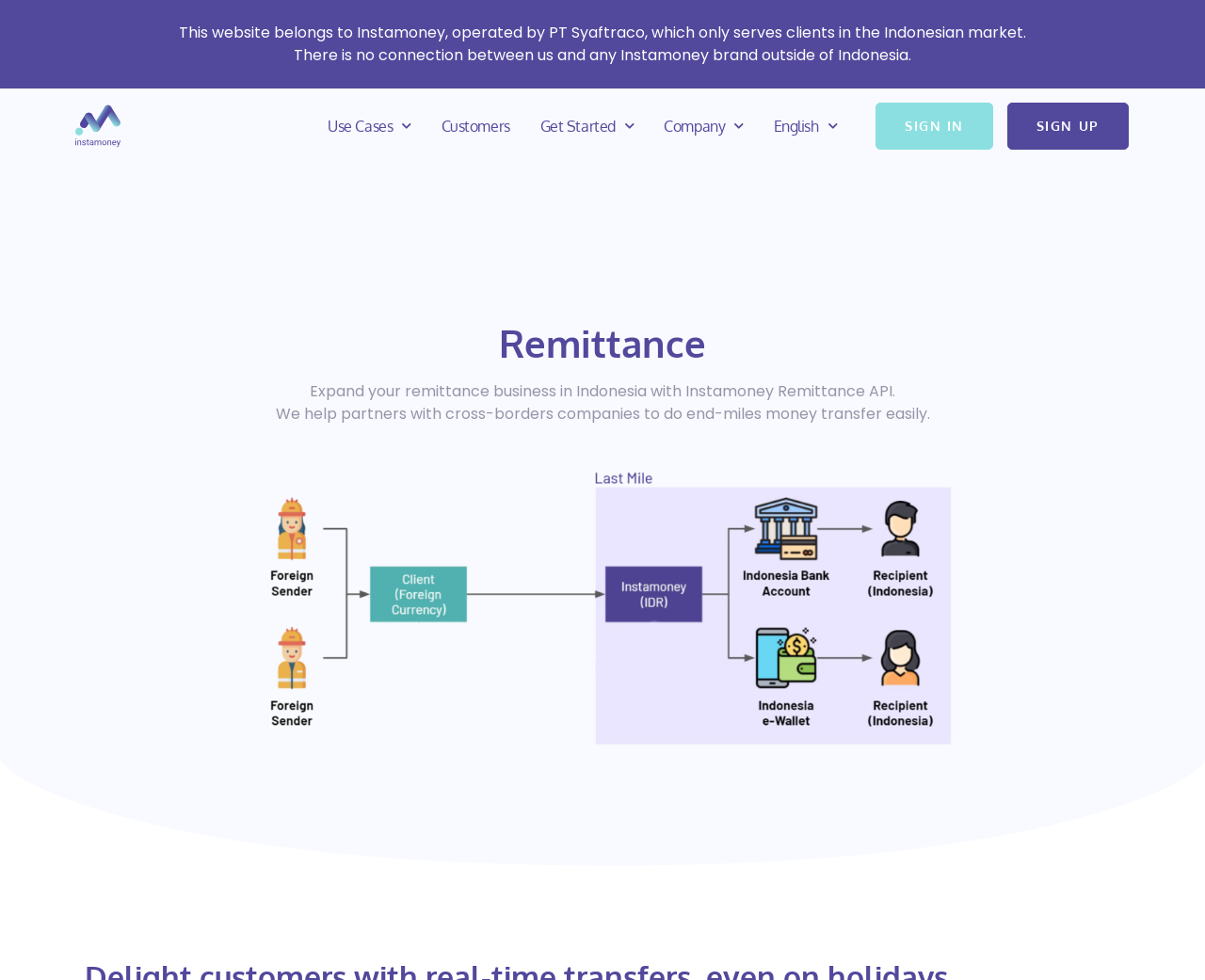Locate the bounding box coordinates of the clickable part needed for the task: "Switch to English language".

[0.641, 0.103, 0.695, 0.155]